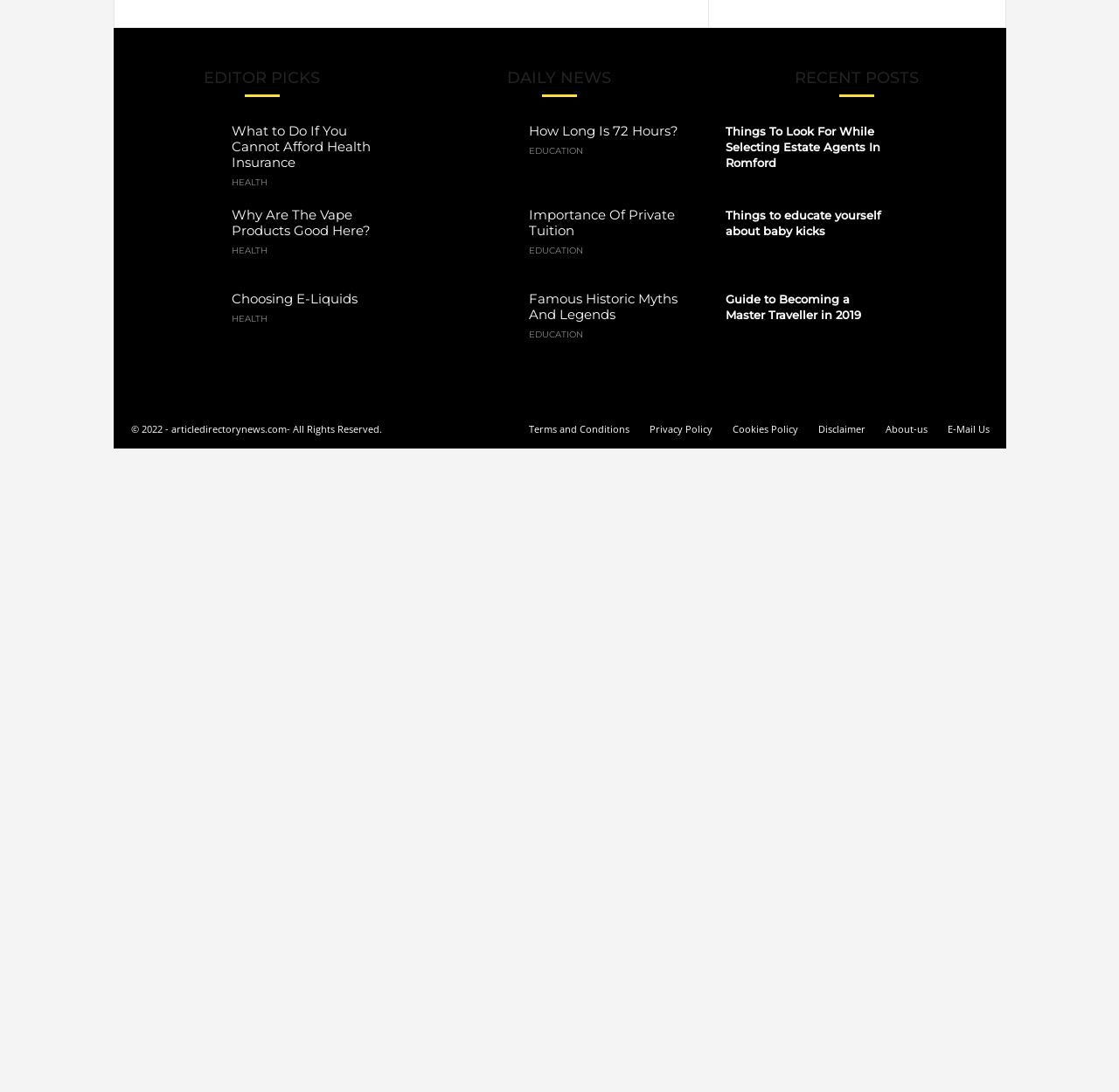Provide a one-word or one-phrase answer to the question:
What is the title of the article with the image 'E-Liquids'?

Choosing E-Liquids